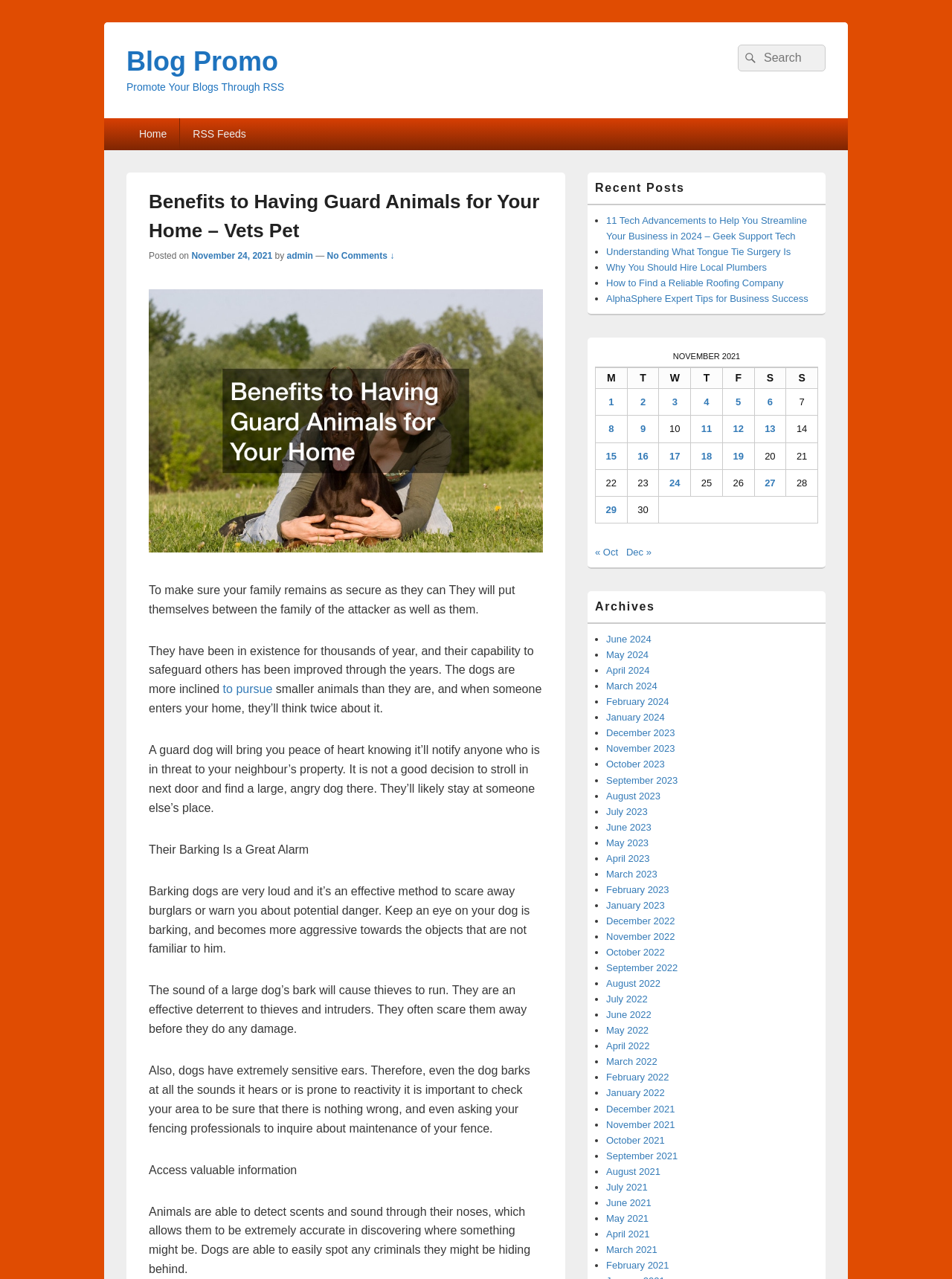Using the description: "admin", identify the bounding box of the corresponding UI element in the screenshot.

[0.301, 0.196, 0.329, 0.204]